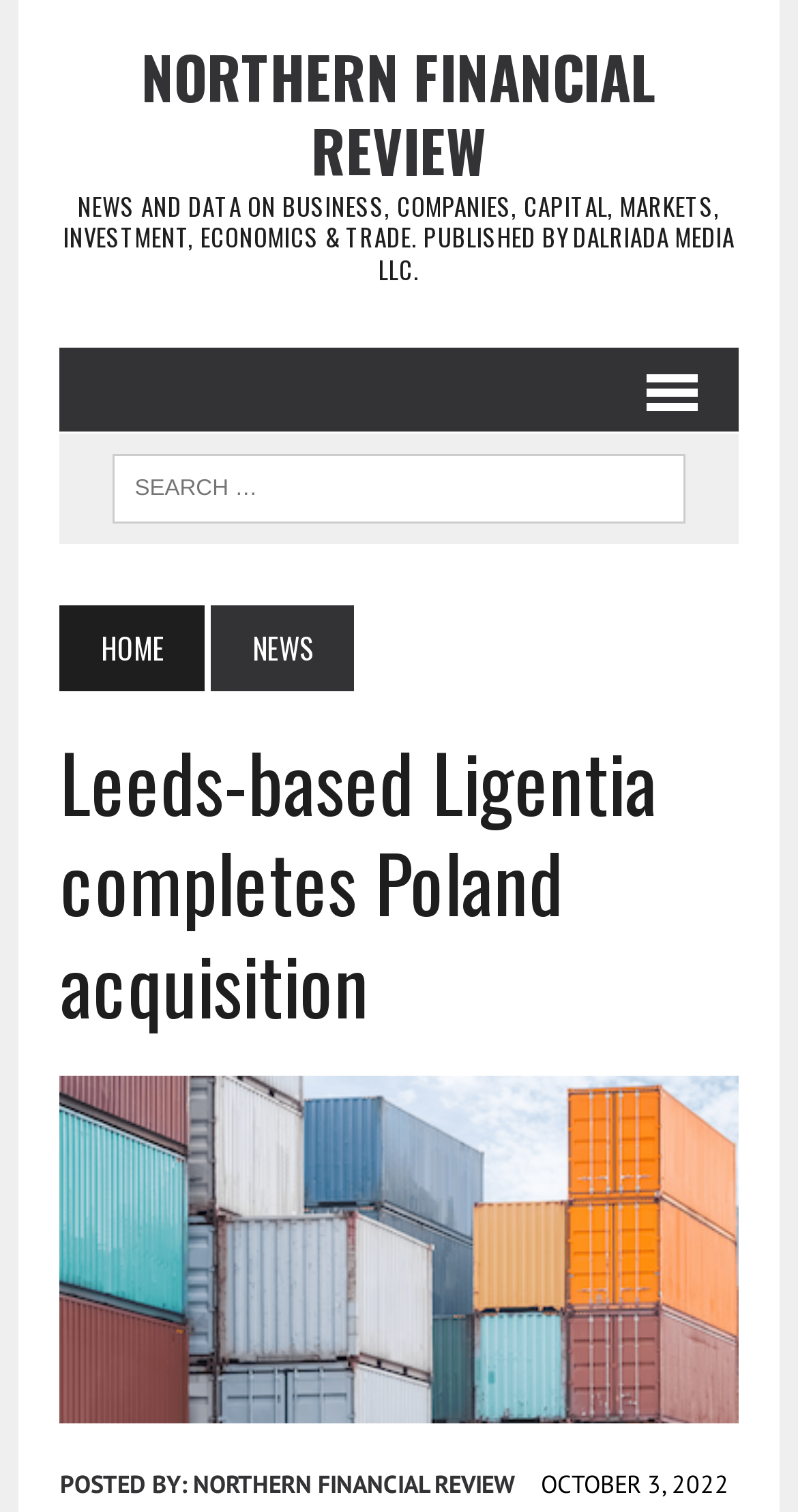What is the date of the news article?
Refer to the image and answer the question using a single word or phrase.

October 3, 2022